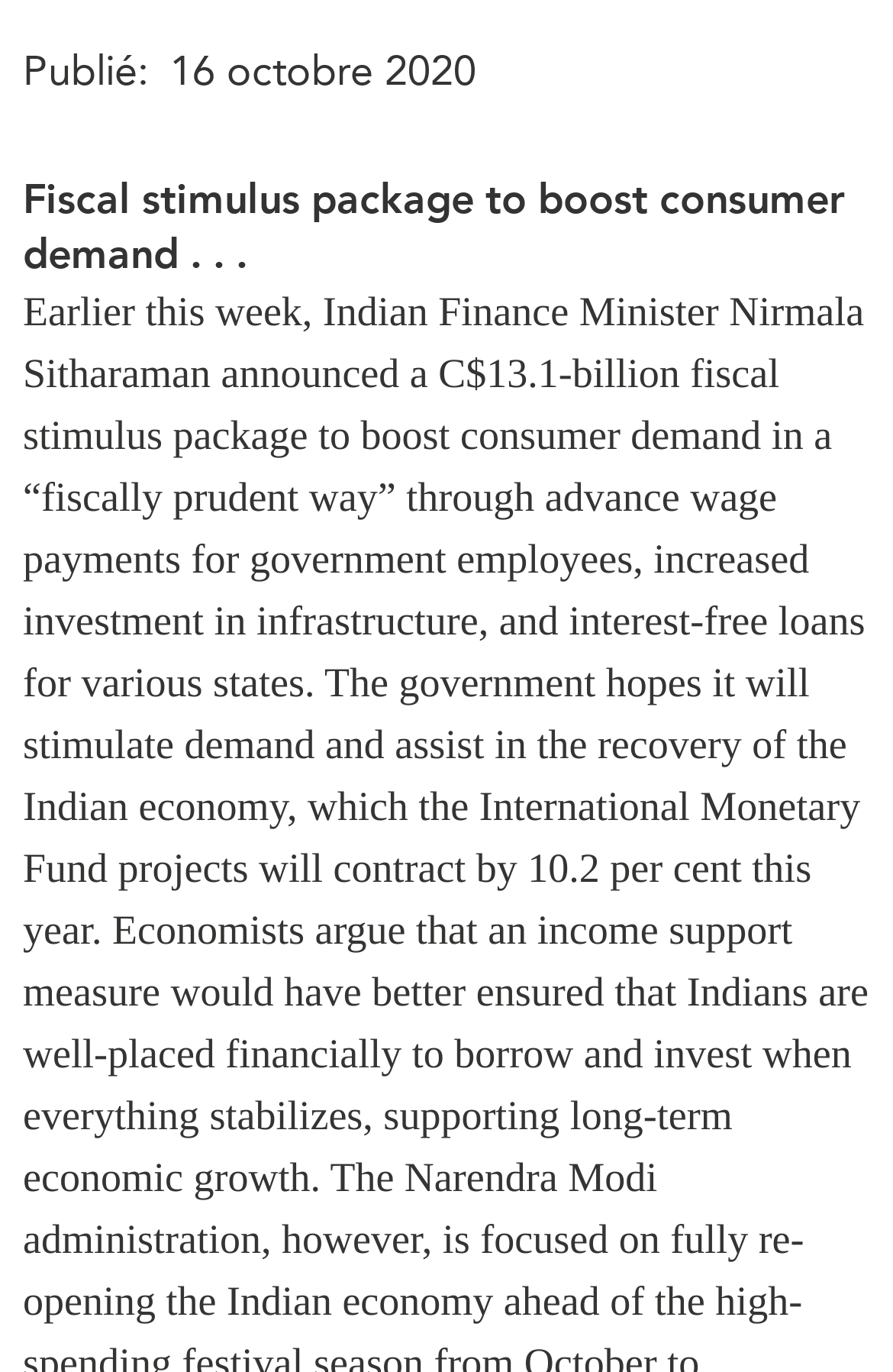Using the format (top-left x, top-left y, bottom-right x, bottom-right y), and given the element description, identify the bounding box coordinates within the screenshot: Commerce avec l’Asie

[0.077, 0.628, 0.438, 0.662]